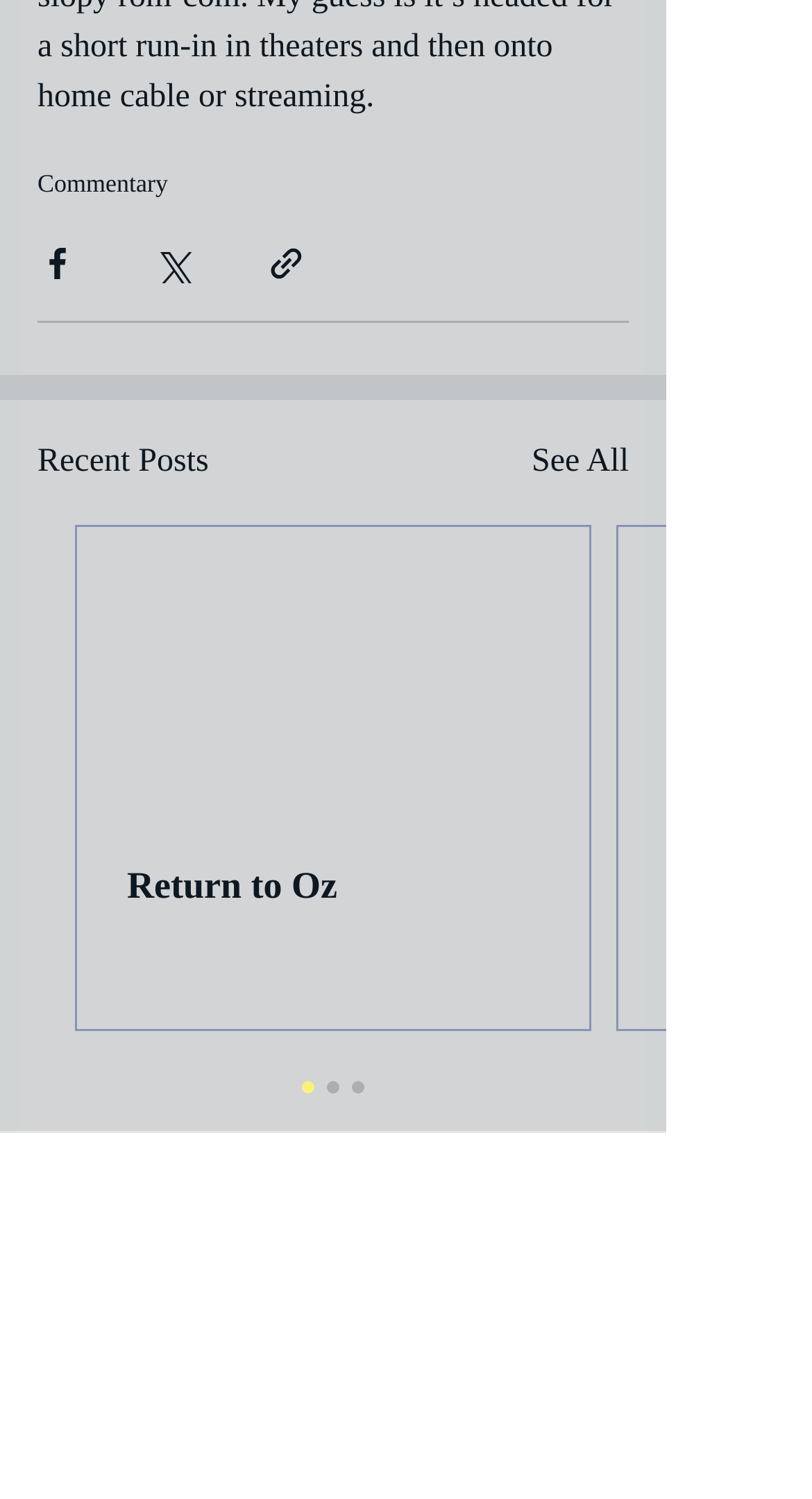Please give the bounding box coordinates of the area that should be clicked to fulfill the following instruction: "Share via link". The coordinates should be in the format of four float numbers from 0 to 1, i.e., [left, top, right, bottom].

[0.328, 0.162, 0.377, 0.188]